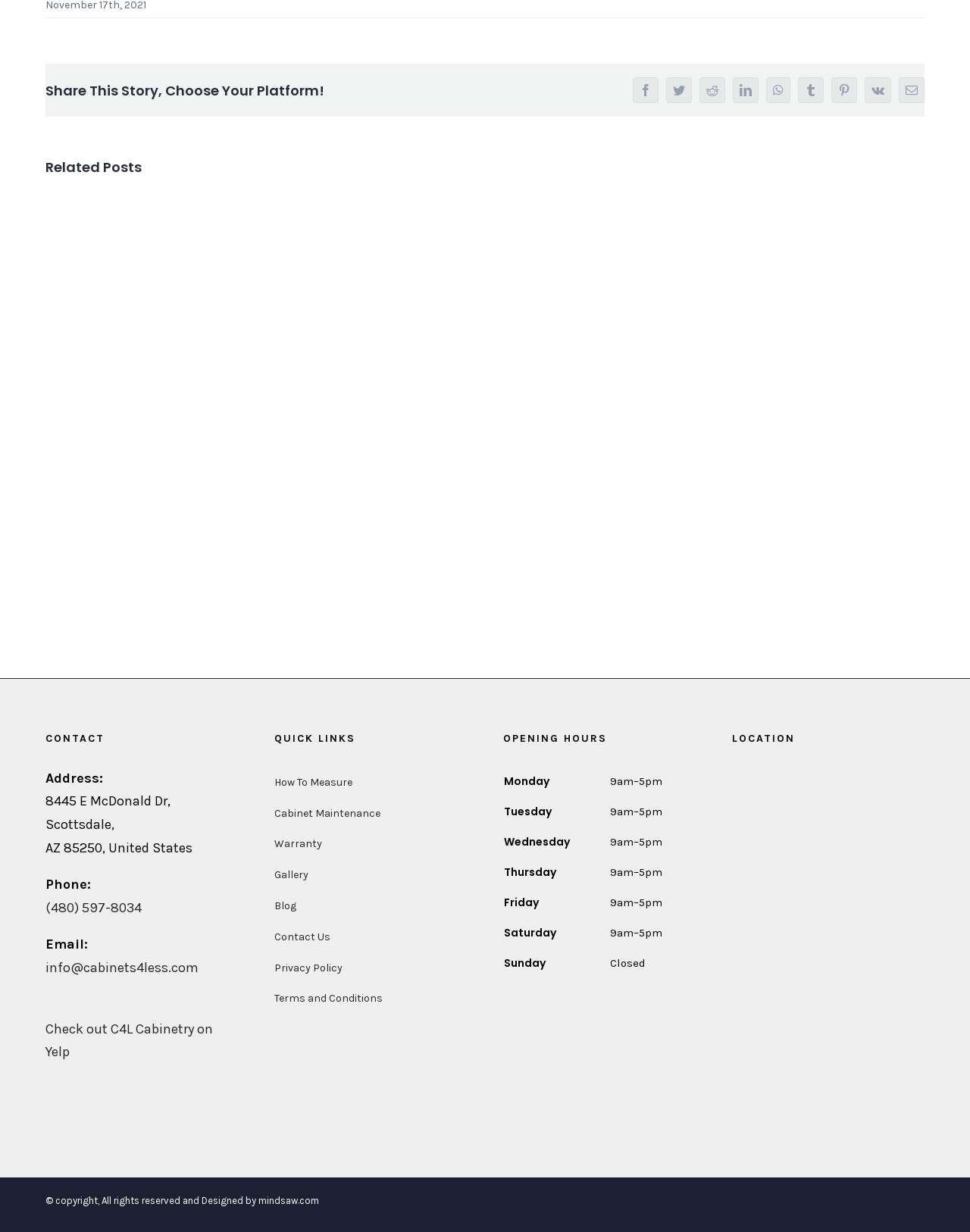What is the address of the company?
Please analyze the image and answer the question with as much detail as possible.

The company's address can be found in the CONTACT section, which is 8445 E McDonald Dr, Scottsdale, AZ 85250, United States.